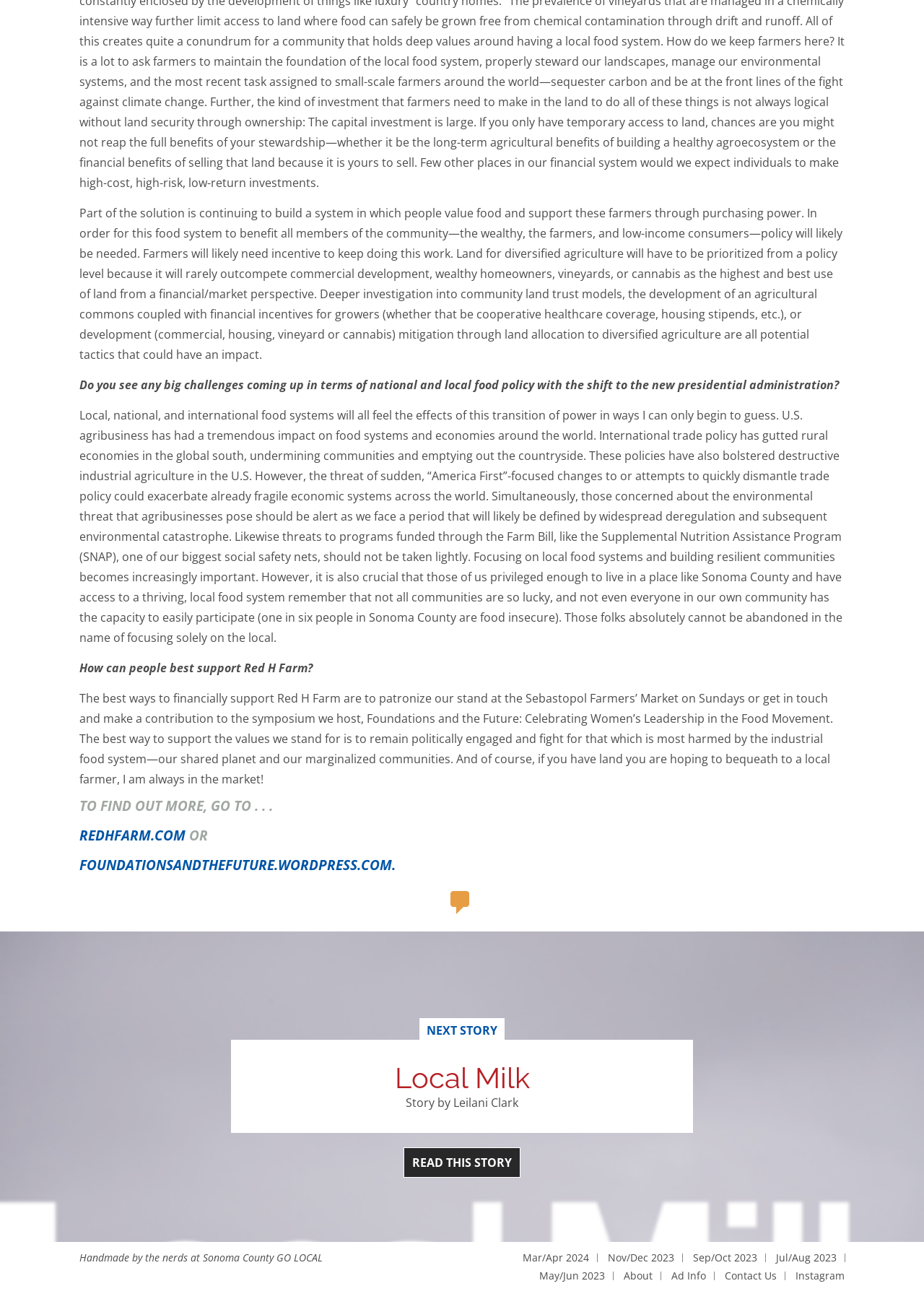Can you determine the bounding box coordinates of the area that needs to be clicked to fulfill the following instruction: "Visit the Foundations and the Future website"?

[0.086, 0.659, 0.434, 0.673]